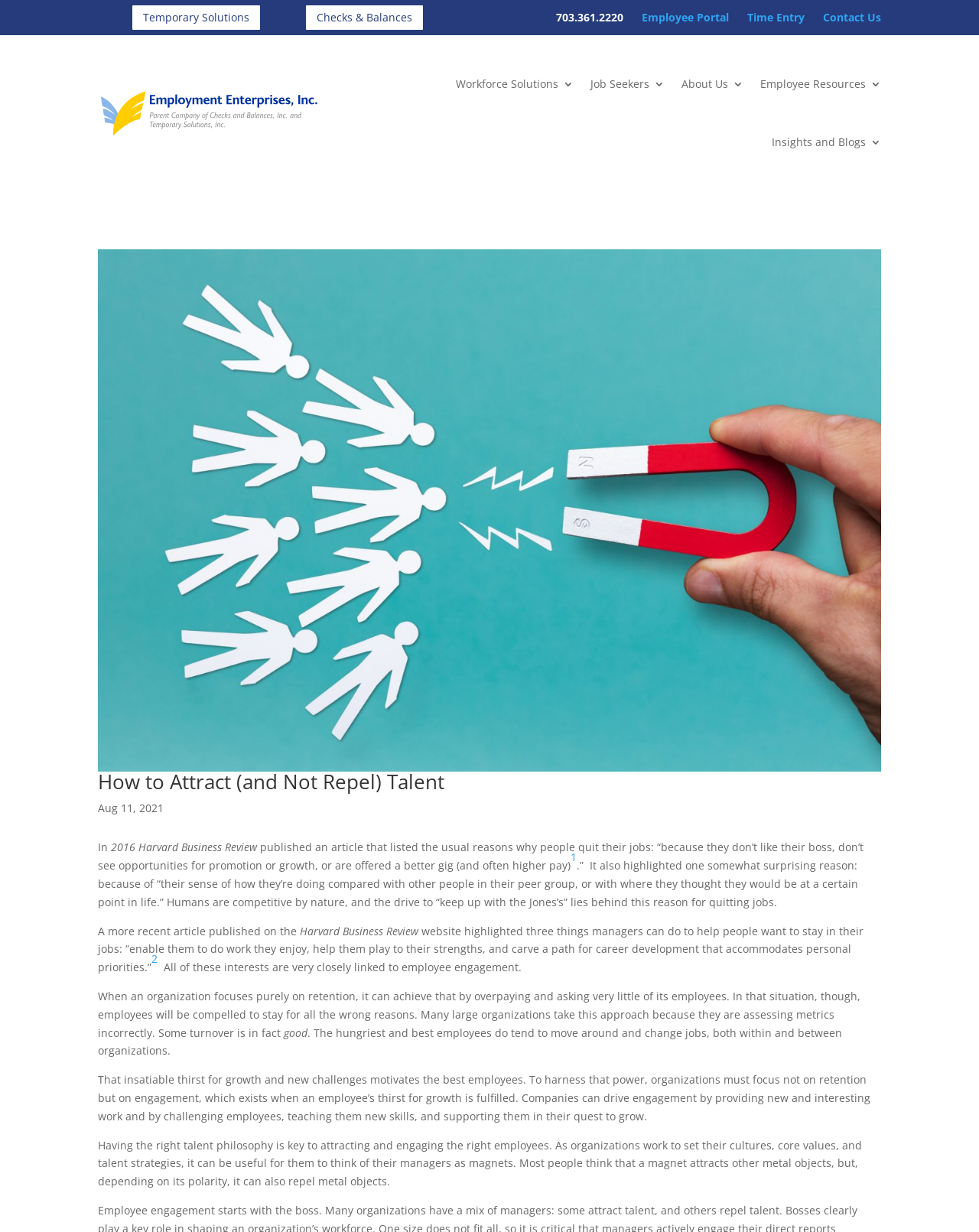Can you specify the bounding box coordinates for the region that should be clicked to fulfill this instruction: "Read the article about 'How to Attract (and Not Repel) Talent'".

[0.1, 0.626, 0.9, 0.648]